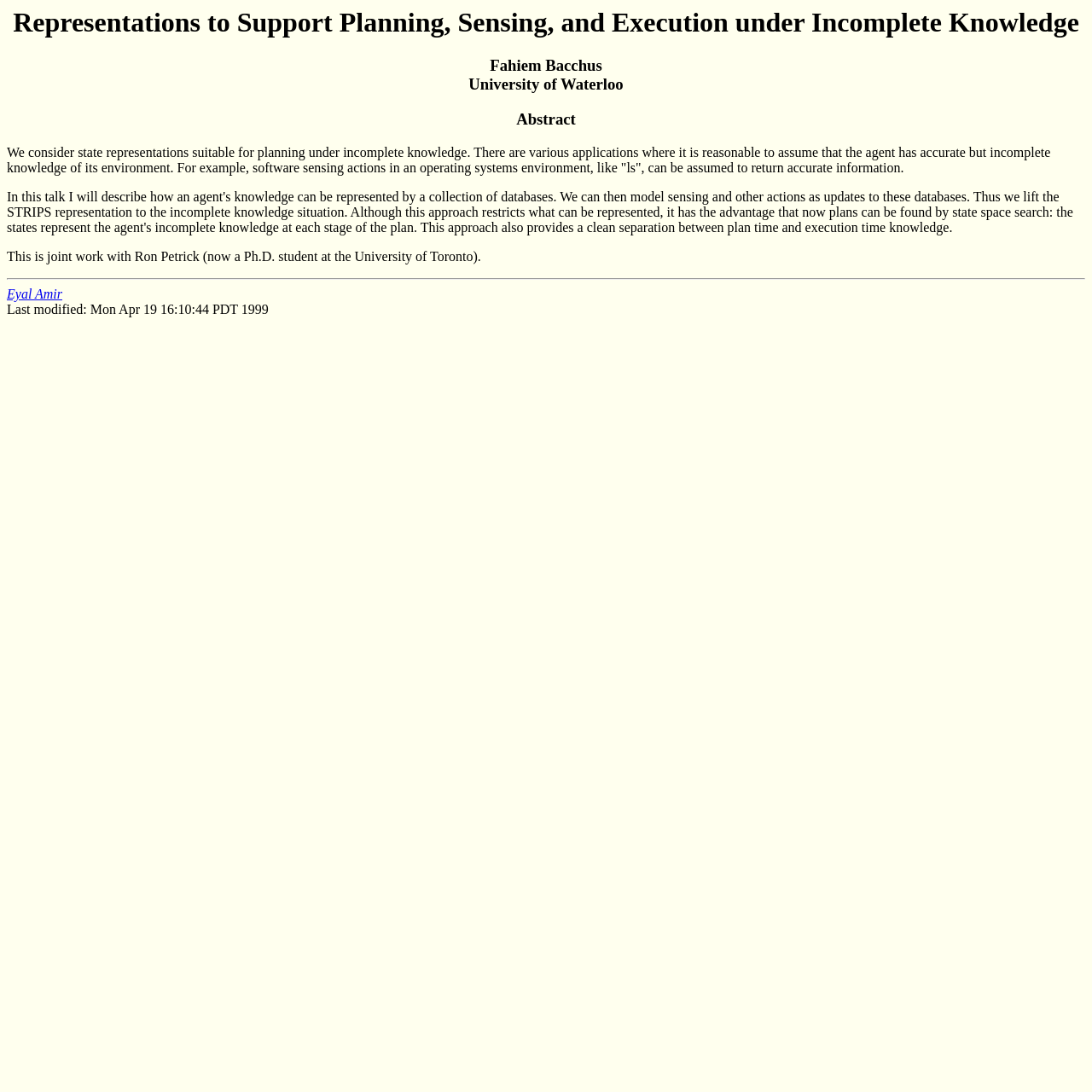When was the talk last modified?
Ensure your answer is thorough and detailed.

The talk was last modified on Mon Apr 19 16:10:44 PDT 1999, as indicated by the StaticText element 'Last modified: Mon Apr 19 16:10:44 PDT 1999'.